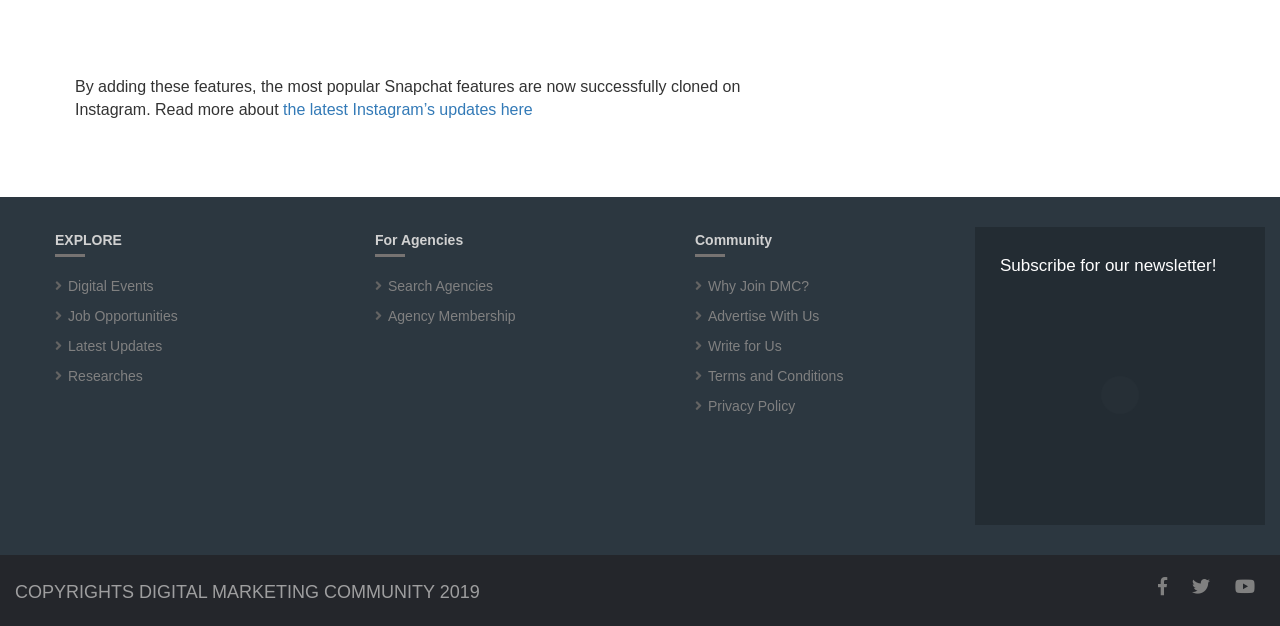Bounding box coordinates are to be given in the format (top-left x, top-left y, bottom-right x, bottom-right y). All values must be floating point numbers between 0 and 1. Provide the bounding box coordinate for the UI element described as: Terms and Conditions

[0.553, 0.588, 0.659, 0.613]